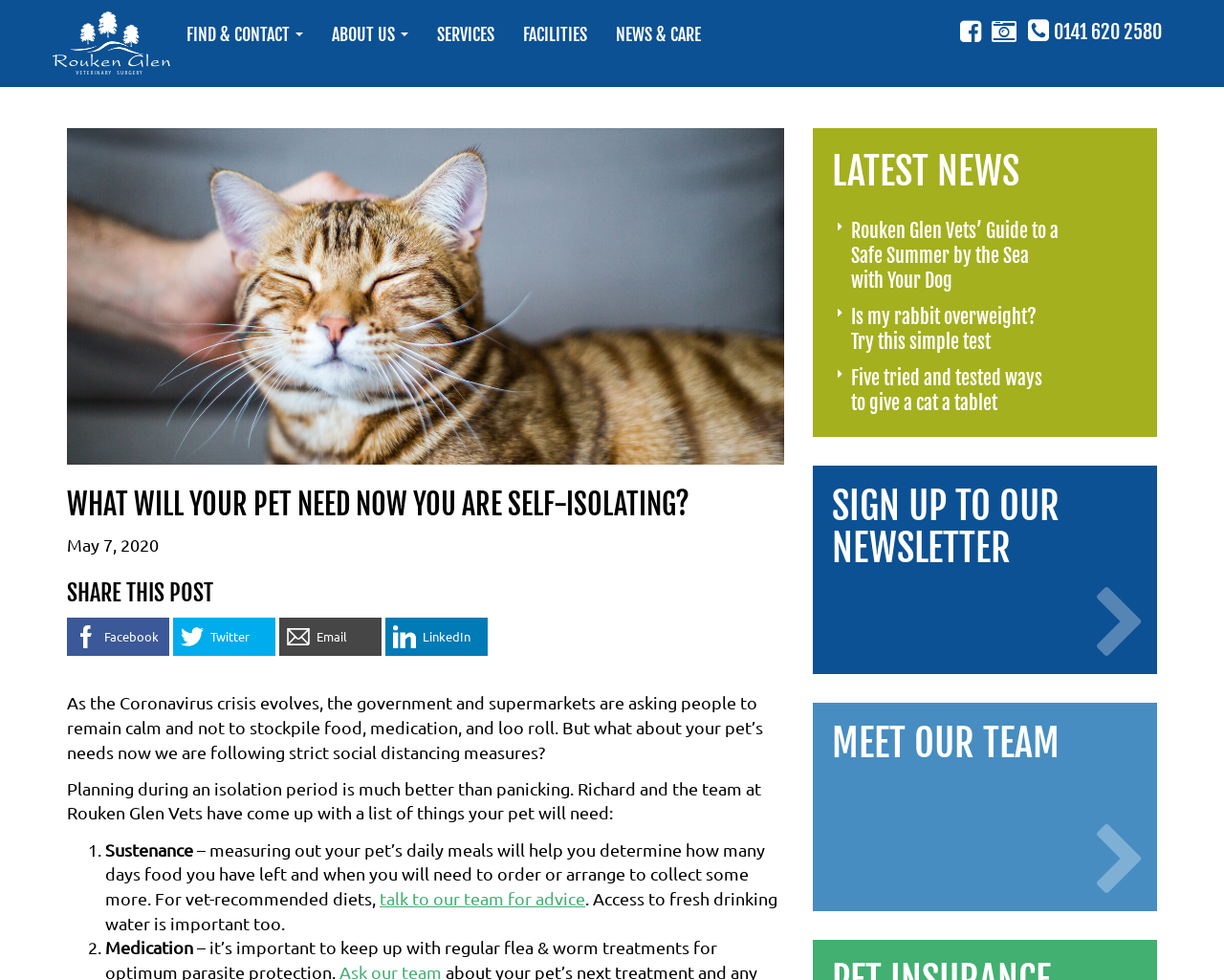Please provide a brief answer to the question using only one word or phrase: 
What is the topic of the latest news section?

Various